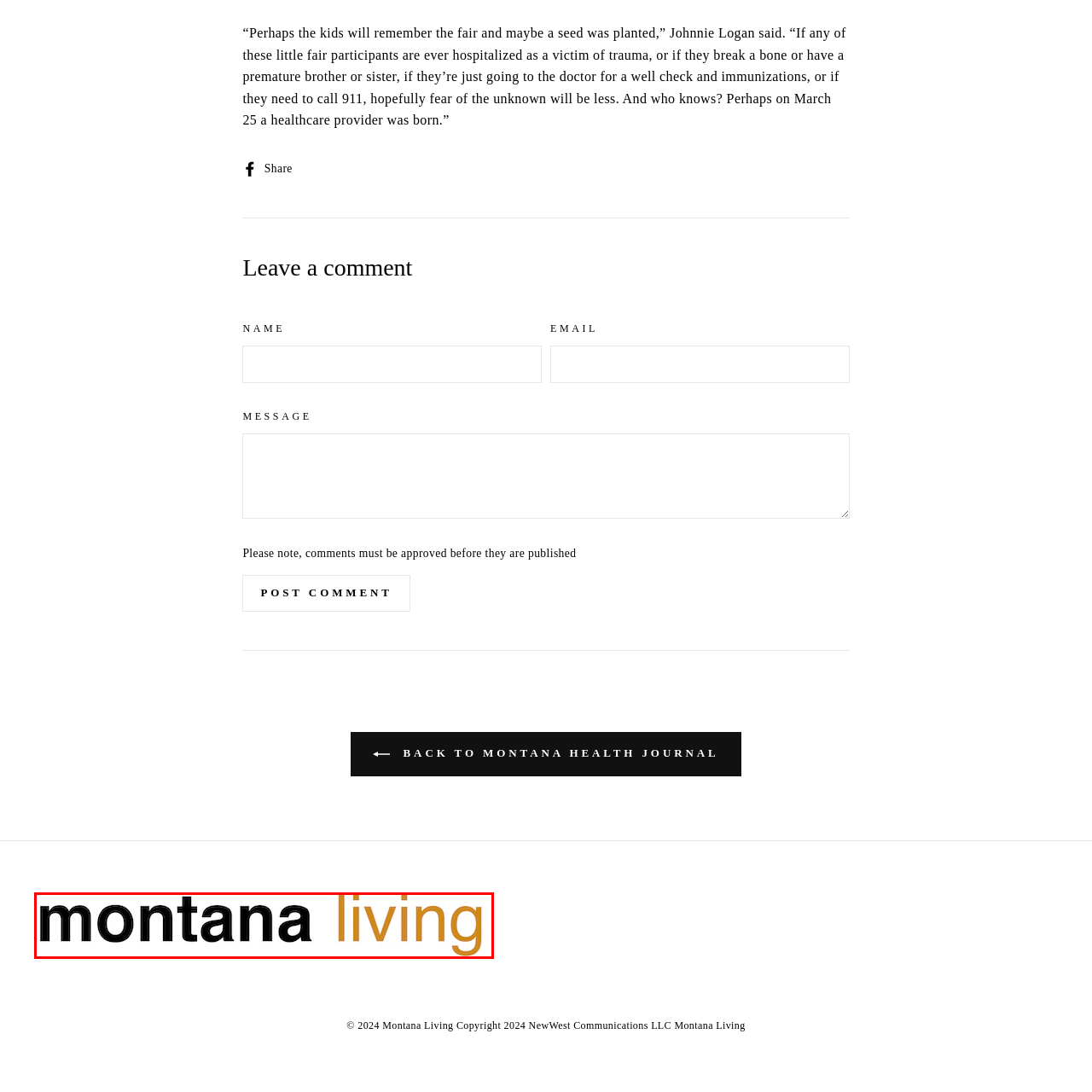What is the tone conveyed by the logo?
Please analyze the segment of the image inside the red bounding box and respond with a single word or phrase.

Strength and warmth